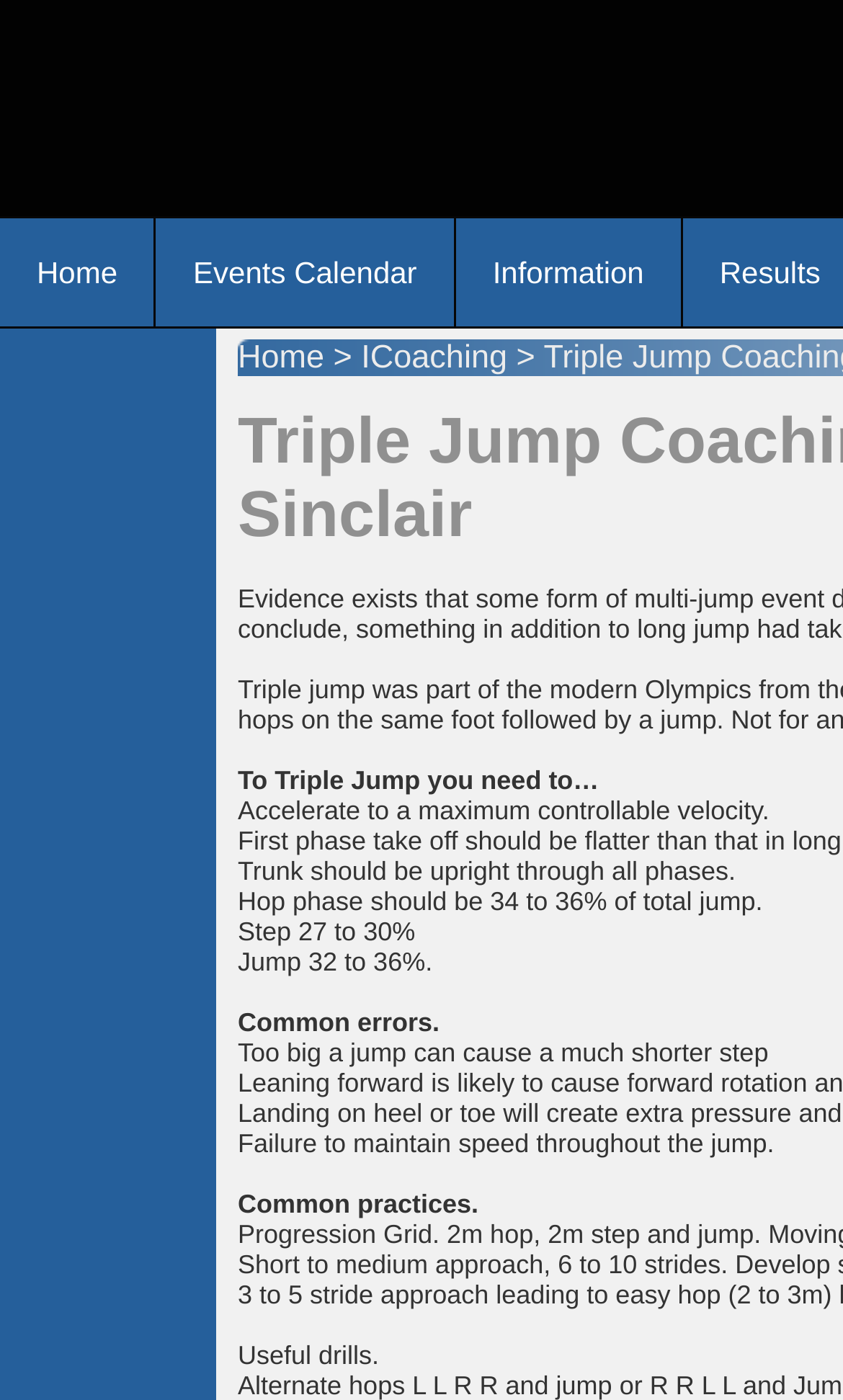Detail the webpage's structure and highlights in your description.

The webpage is about Triple Jump Coaching Information, as indicated by the title. At the top, there are three links: "Home", "Events Calendar", and "Information", aligned horizontally from left to right. 

Below these links, there is a section of coaching information, which starts with a brief introduction "To Triple Jump you need to…". This is followed by a series of coaching tips, including "Accelerate to a maximum controllable velocity", "Trunk should be upright through all phases", and several others. These tips are listed vertically, one below the other, and take up most of the webpage. 

The coaching tips are divided into three categories: general tips, common errors, and common practices. The common errors section includes tips such as "Too big a jump can cause a much shorter step" and "Failure to maintain speed throughout the jump". The common practices section is followed by a section on "Useful drills".